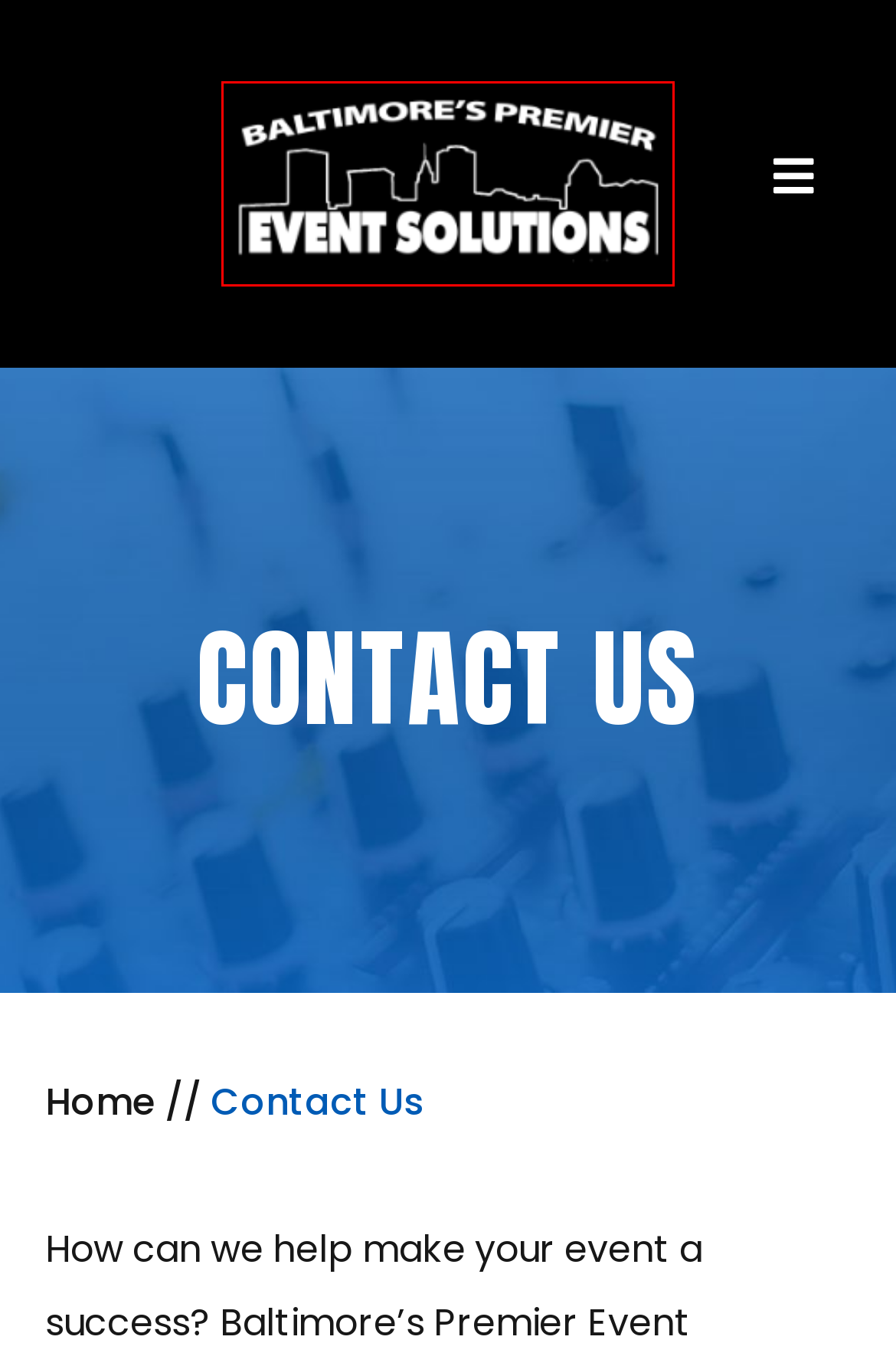Given a webpage screenshot with a UI element marked by a red bounding box, choose the description that best corresponds to the new webpage that will appear after clicking the element. The candidates are:
A. Party Rentals | Sound, Lighting & Special Effects
B. Wedding Services & Solutions | DJs, Uplighting & More
C. Rentals & Event Solutions | Turn Decisions into Details
D. Corporate Event Planning | Solutions for Meetings & More
E. Event Solutions - Logon
F. Baltimore’s Premier Event Solutions | DJs, Events & More
G. Our Services | Baltimore’s Premier Event Solutions
H. School Event Equipment | Baltimore's Premier Event Solutions

F